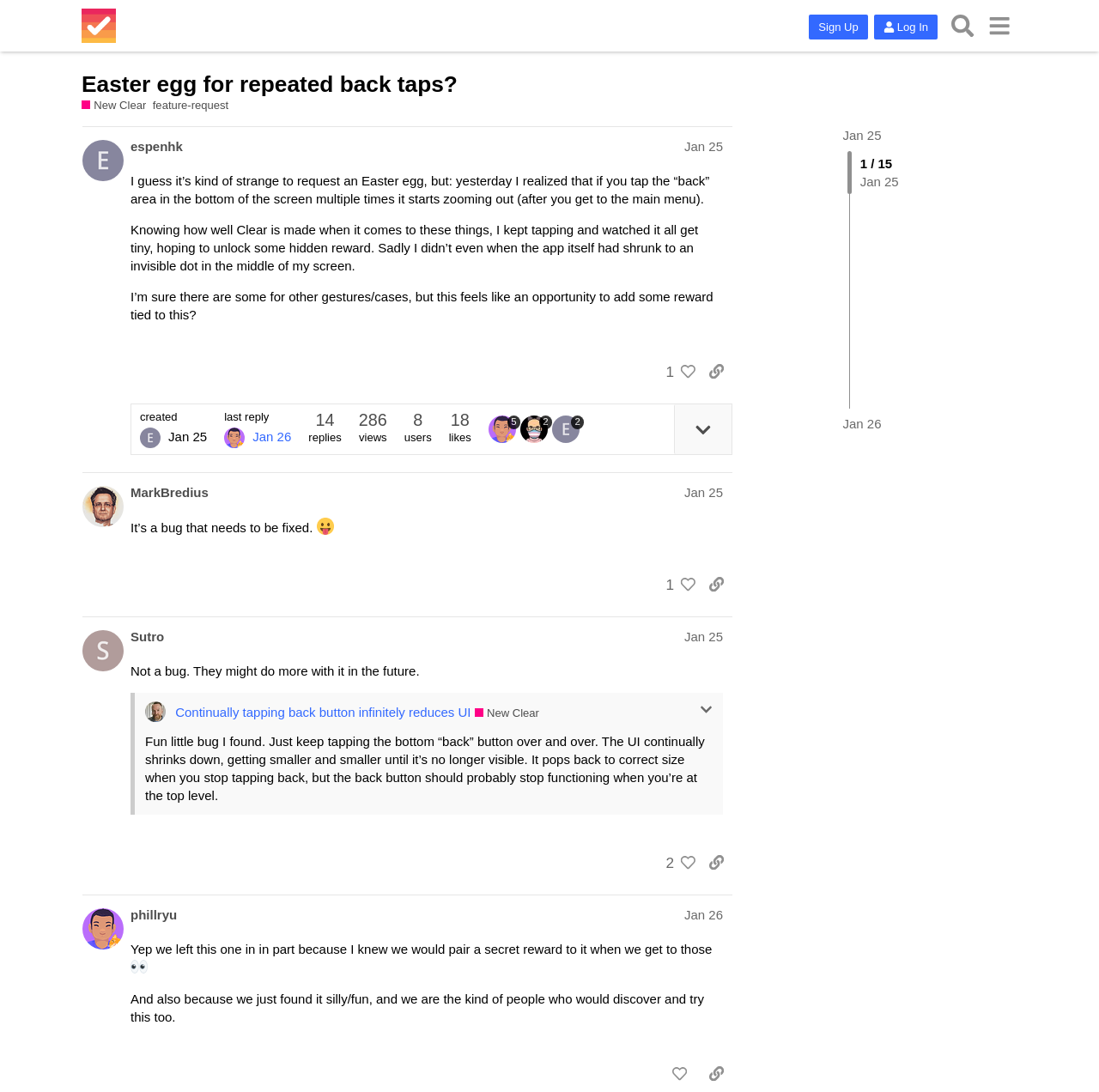Generate a comprehensive caption for the webpage you are viewing.

This webpage appears to be a discussion forum, specifically a thread about an Easter egg feature in an app called Clear. The page has a header section at the top with a logo, navigation buttons, and a search bar. Below the header, there is a title "Easter egg for repeated back taps?" followed by a brief description of the thread.

The main content of the page is divided into several posts, each with a heading indicating the author's name and the date of the post. The first post, by "espenhk", describes the Easter egg feature, where tapping the "back" button repeatedly causes the UI to zoom out. The post also mentions that the author was hoping to unlock a hidden reward but didn't find one.

The subsequent posts are responses to the initial post, with users discussing the feature and whether it's a bug or not. The posts contain text, images, and links, and some have buttons to like or reply to the post. There are also indicators showing the number of replies, views, and likes for each post.

The posts are arranged in a vertical layout, with each post separated by a small gap. The text and images within each post are arranged in a readable format, with clear headings and paragraphs. Overall, the page appears to be a discussion forum where users can share their thoughts and ideas about the Easter egg feature in Clear.